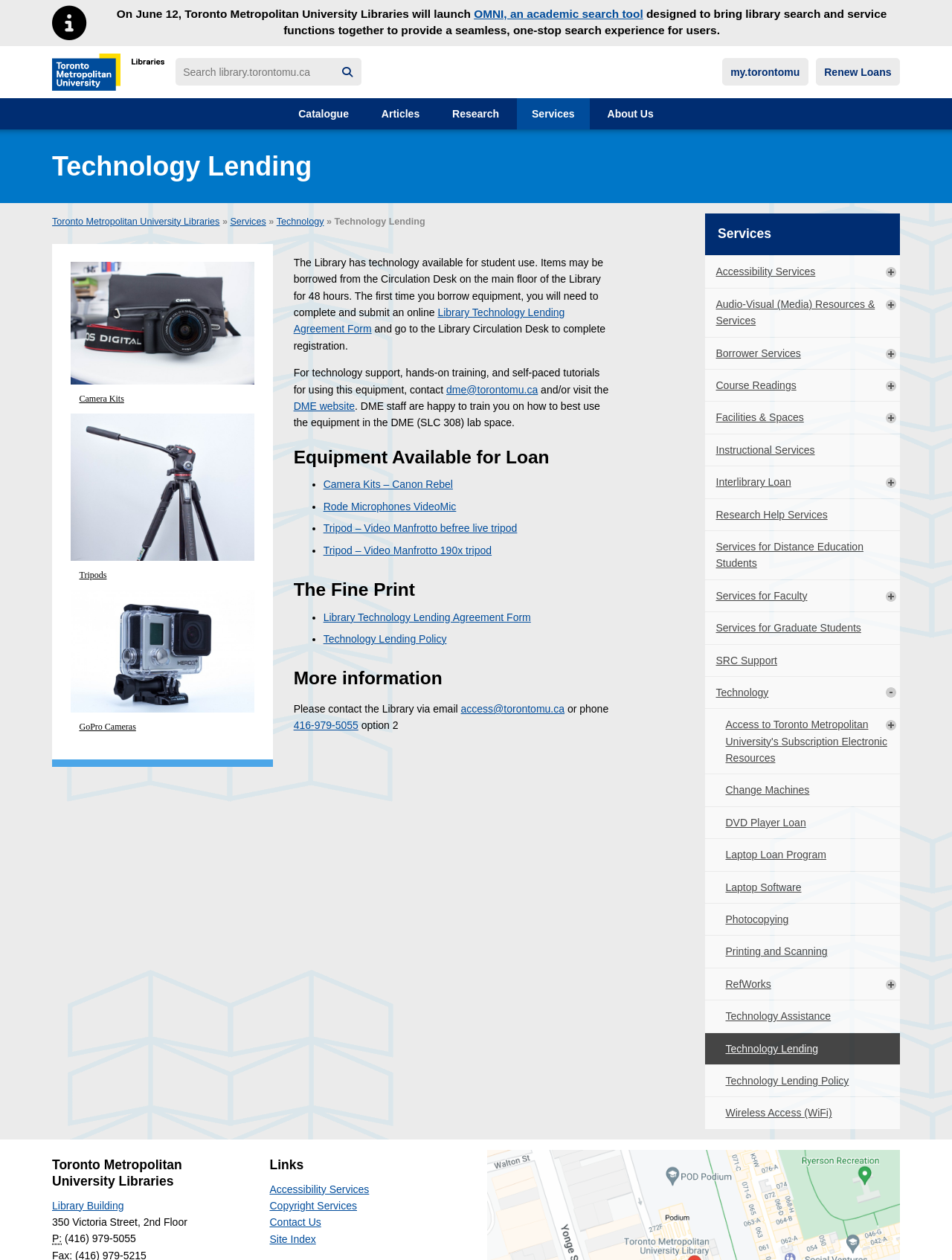Please mark the clickable region by giving the bounding box coordinates needed to complete this instruction: "Contact the Library".

[0.484, 0.558, 0.593, 0.567]